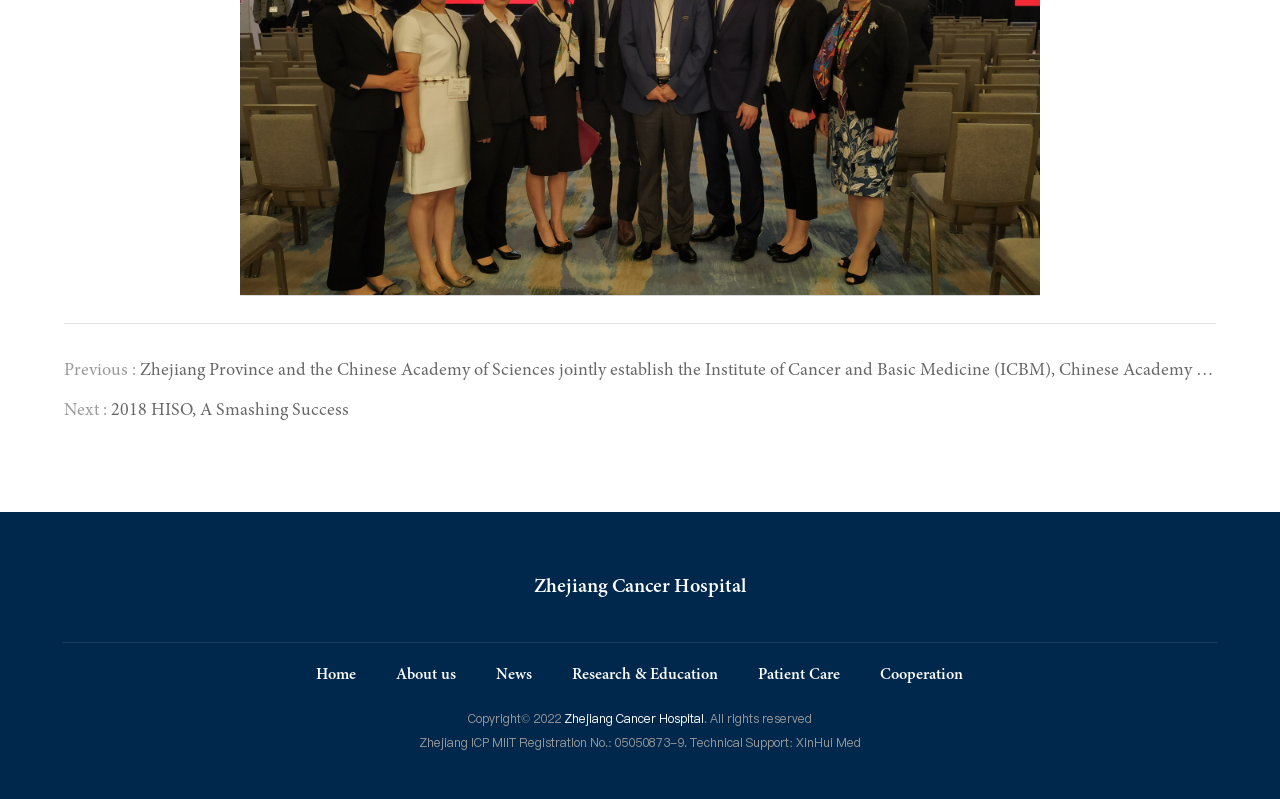Pinpoint the bounding box coordinates of the clickable area necessary to execute the following instruction: "explore research and education". The coordinates should be given as four float numbers between 0 and 1, namely [left, top, right, bottom].

[0.447, 0.829, 0.561, 0.859]